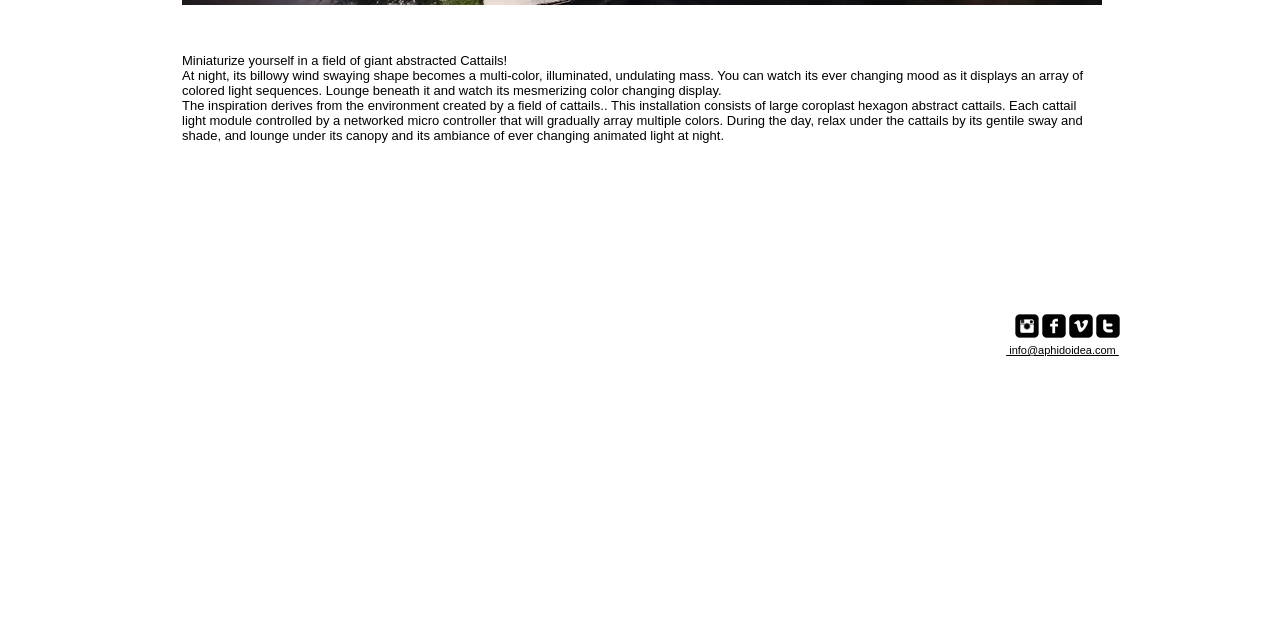Using the given description, provide the bounding box coordinates formatted as (top-left x, top-left y, bottom-right x, bottom-right y), with all values being floating point numbers between 0 and 1. Description: English

None